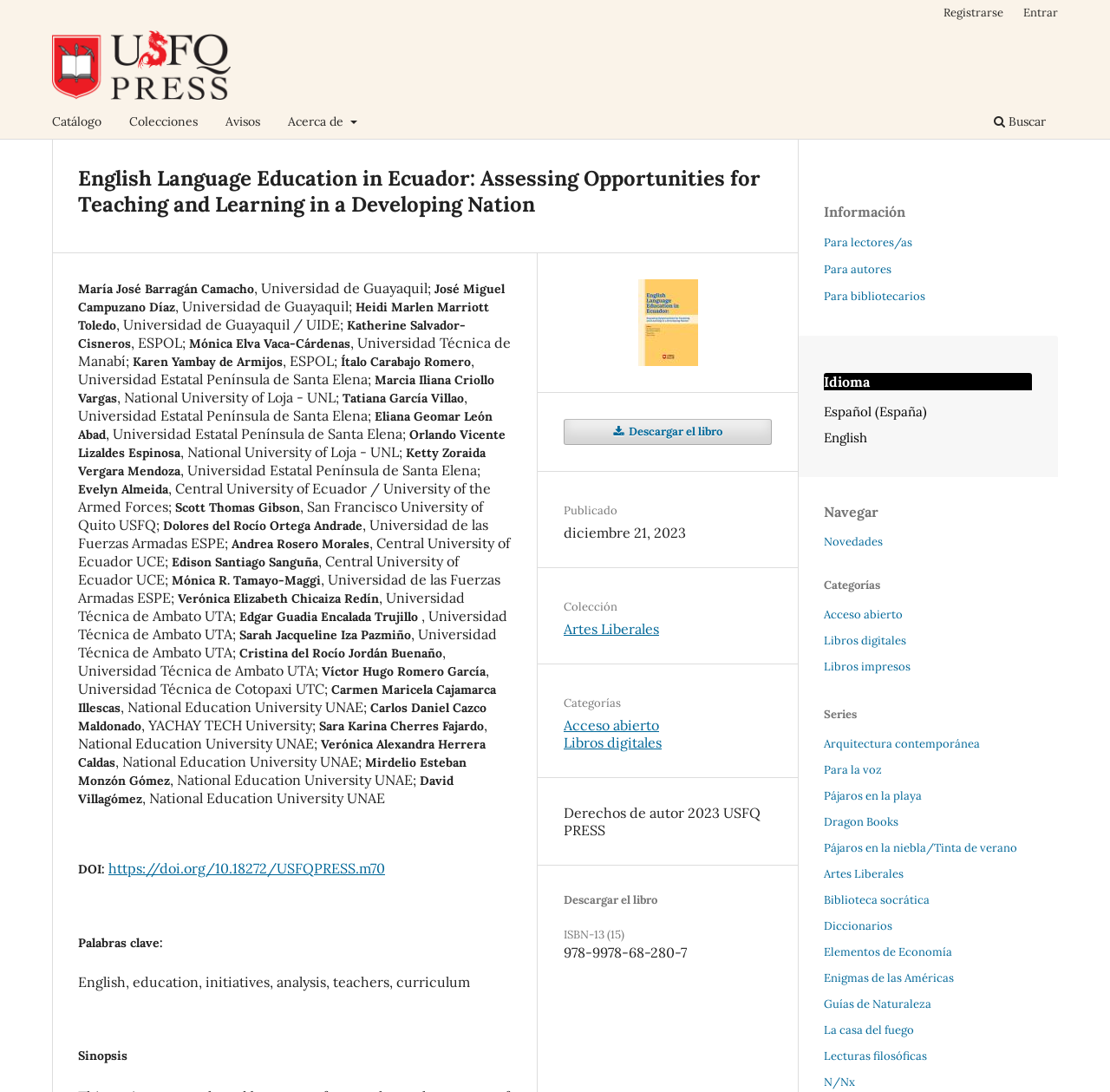What is the name of the publisher associated with this webpage?
From the details in the image, answer the question comprehensively.

I found the name of the publisher associated with this webpage by looking at the link element that contains the publisher's name, which is 'USFQ PRESS'.